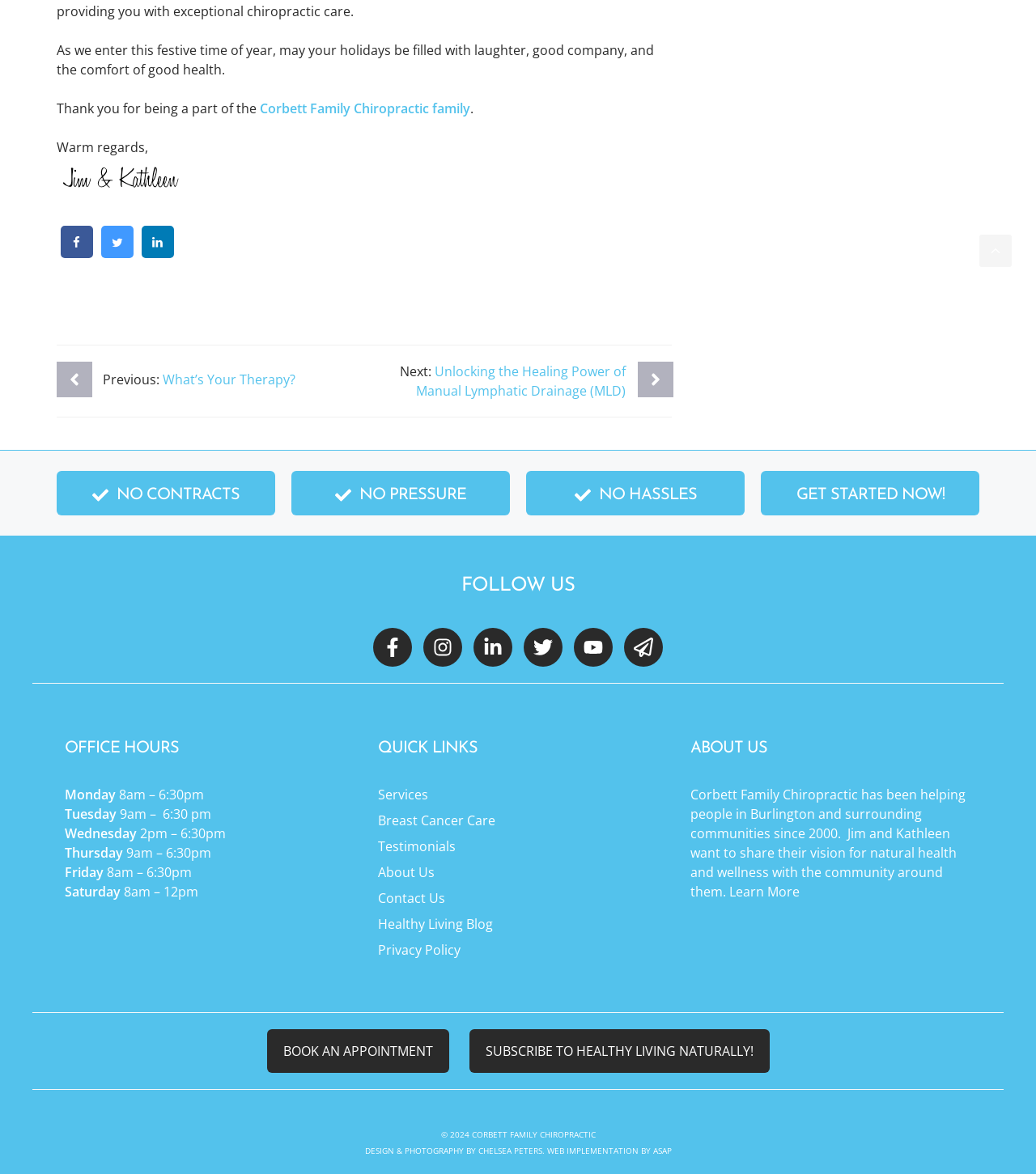What are the office hours on Monday?
Kindly give a detailed and elaborate answer to the question.

The office hours are listed in a table-like structure under the 'OFFICE HOURS' heading. On Monday, the hours are 8am - 6:30pm, as indicated by the static text elements.